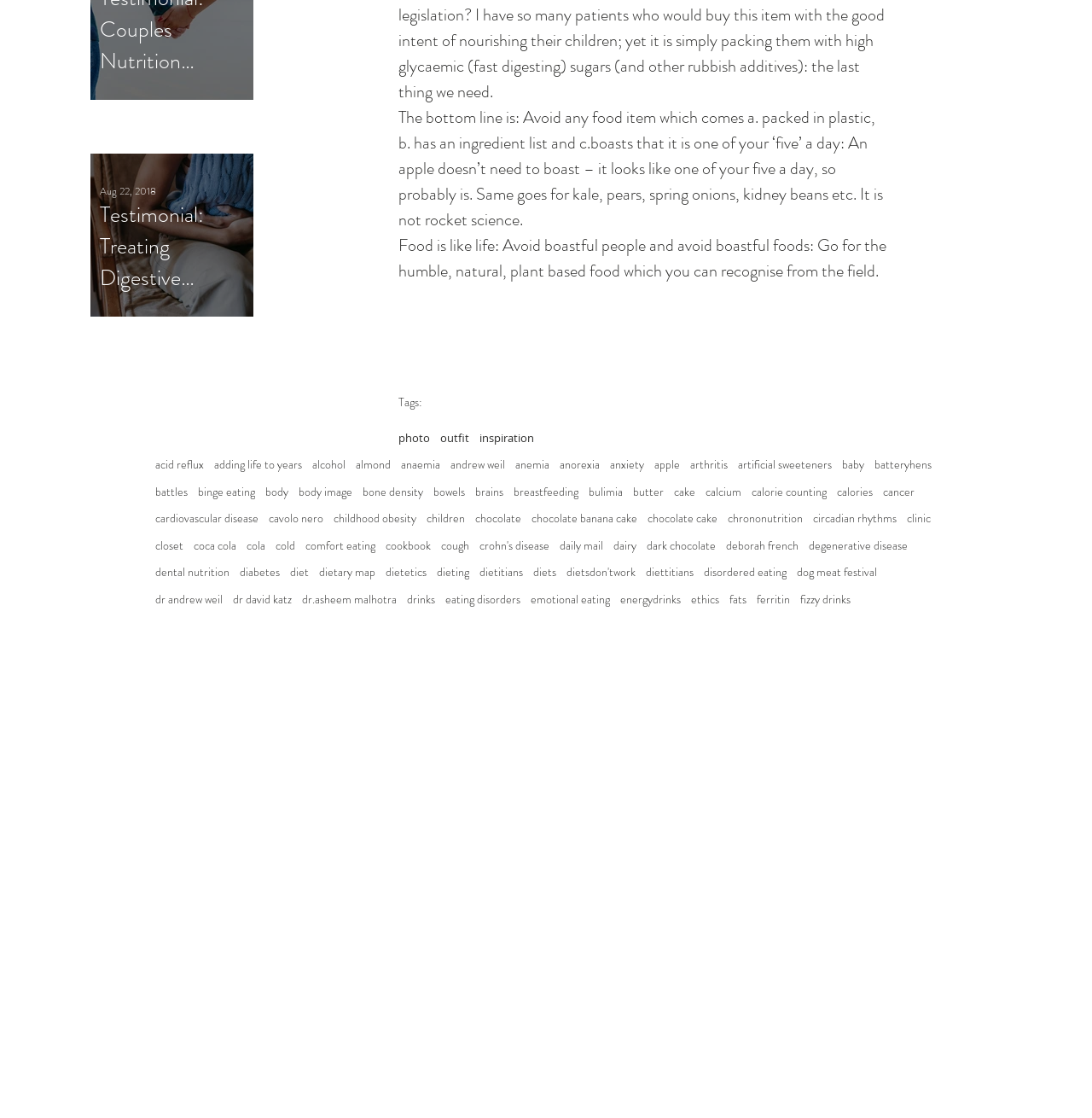What is the topic of the link at the top of the 'tags' section?
Based on the image, please offer an in-depth response to the question.

I obtained this answer by looking at the text of the first link in the 'tags' section which says 'acid reflux'.